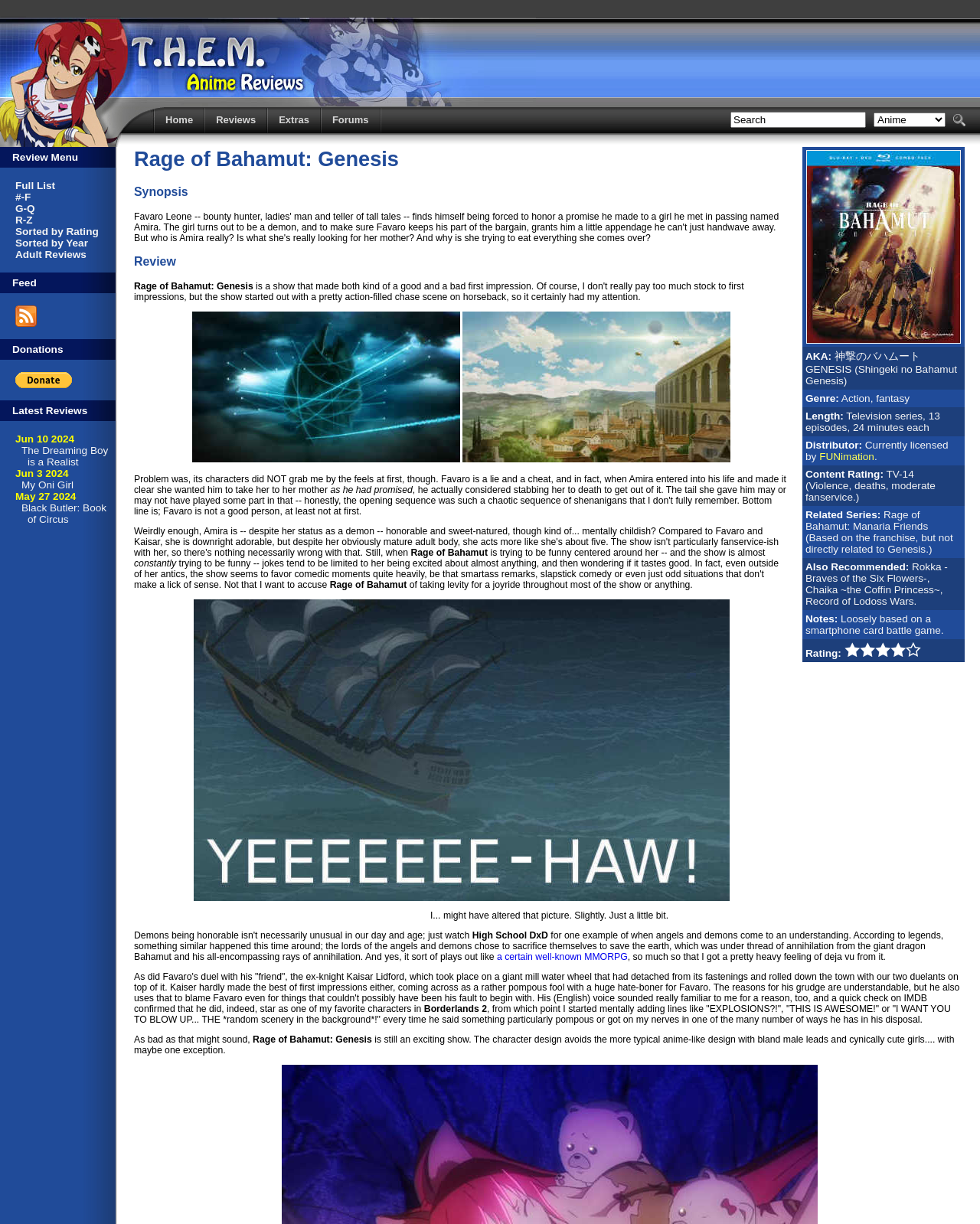Predict the bounding box of the UI element based on this description: "Adult Reviews".

[0.016, 0.203, 0.088, 0.213]